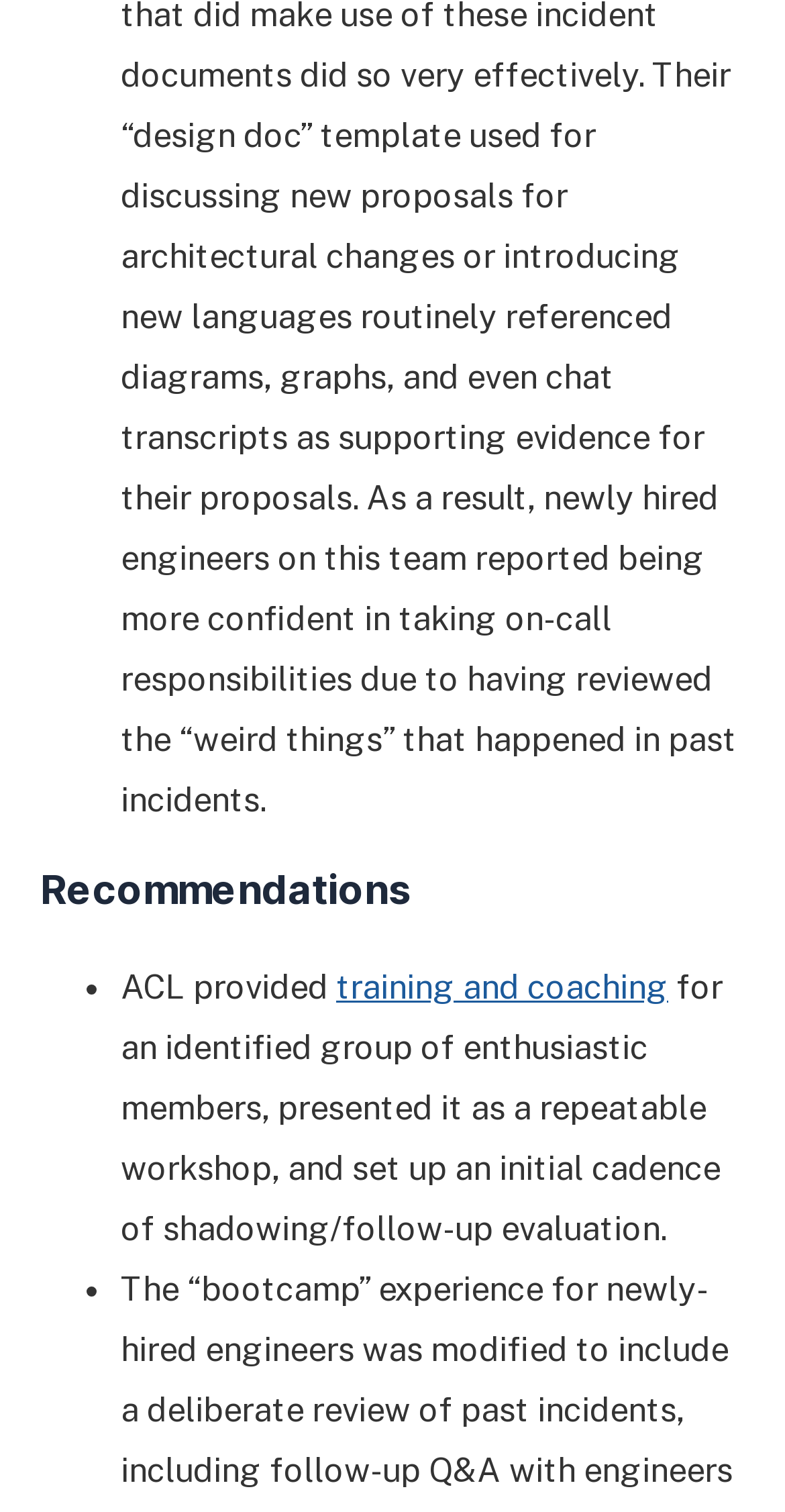Show the bounding box coordinates for the HTML element as described: ".cls-1{fill:#00abca;}.cls-1,.cls-2{fill-rule:evenodd;}.cls-2{fill:#0069ae;}AP".

None